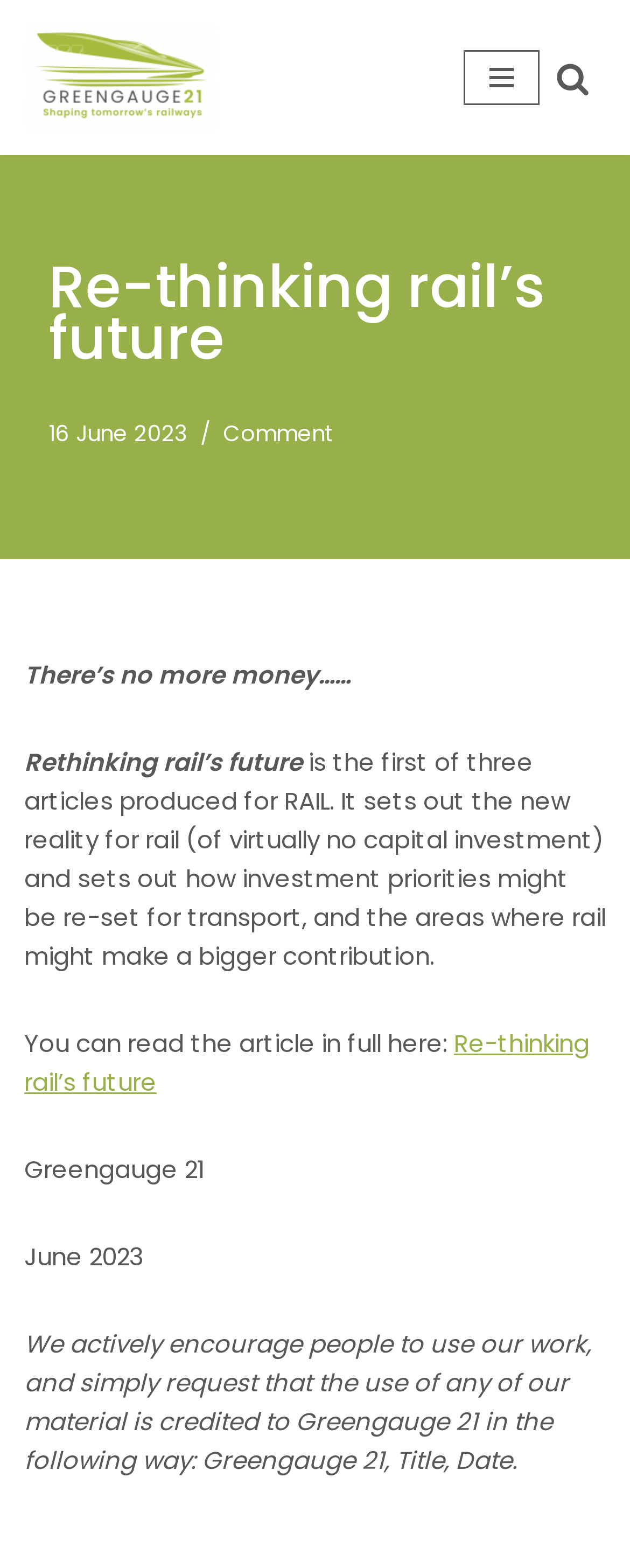How many links are there in the navigation menu?
Answer with a single word or phrase, using the screenshot for reference.

3